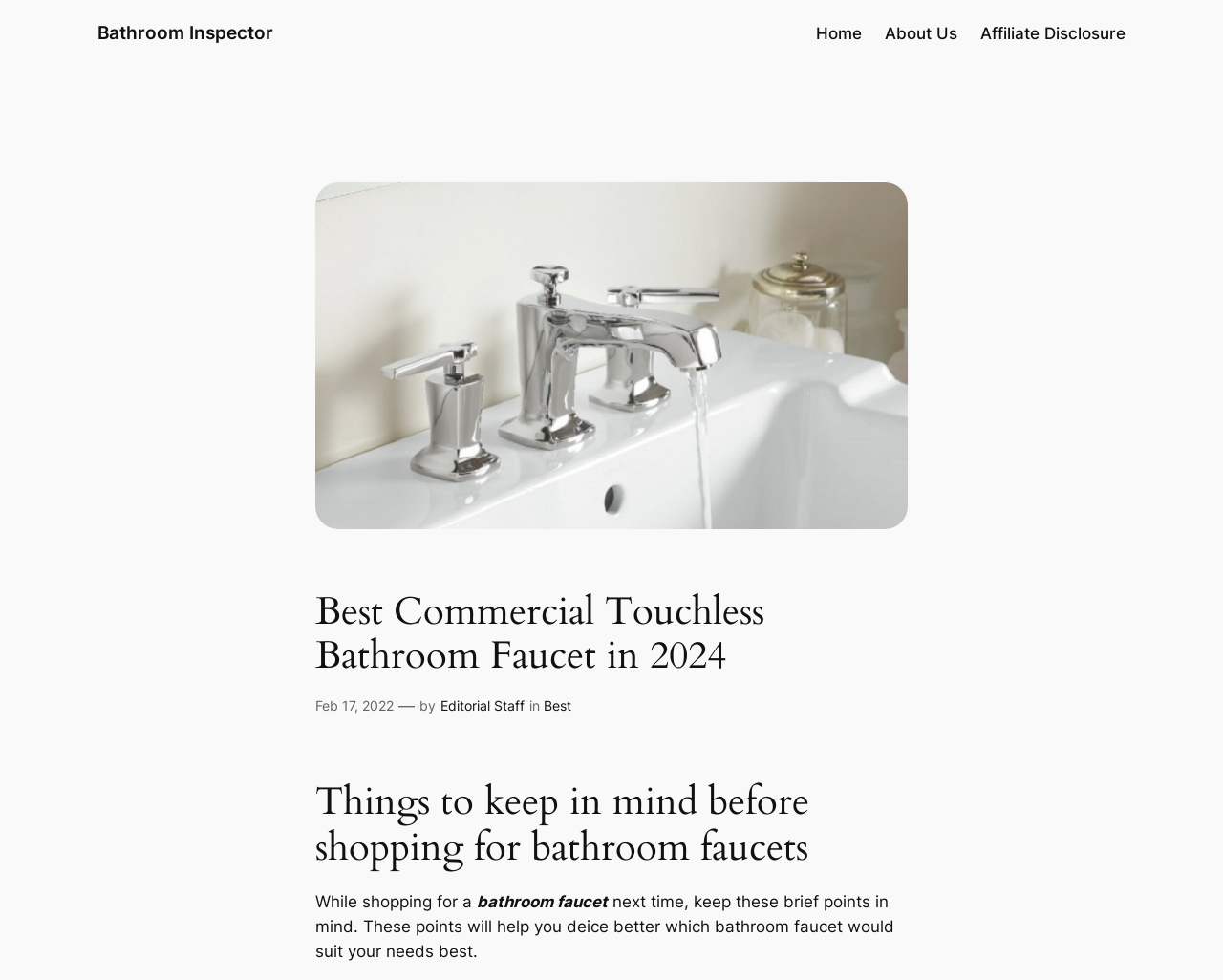Please find and generate the text of the main heading on the webpage.

Best Commercial Touchless Bathroom Faucet in 2024